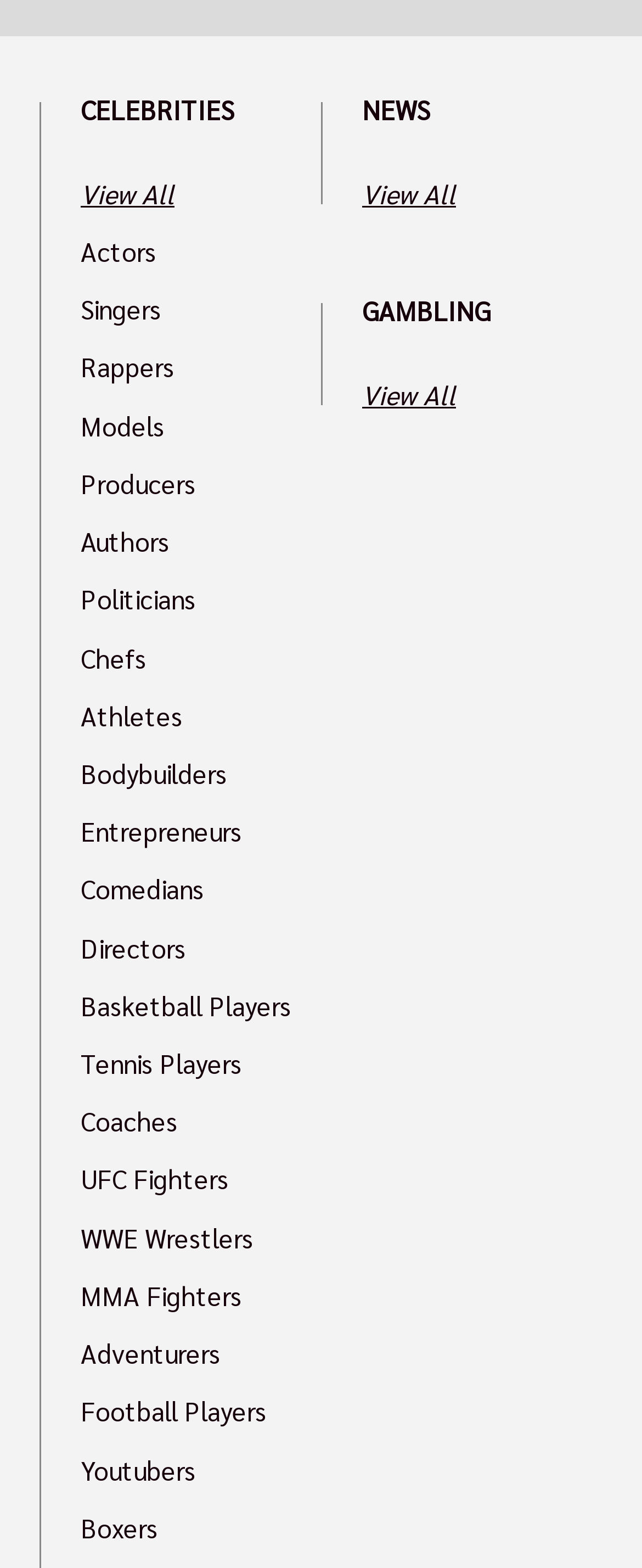Review the image closely and give a comprehensive answer to the question: What is the last category of celebrities?

The last category of celebrities is 'Boxers' because it is the last link under the 'CELEBRITIES' category, with a bounding box coordinate of [0.126, 0.969, 0.5, 0.981].